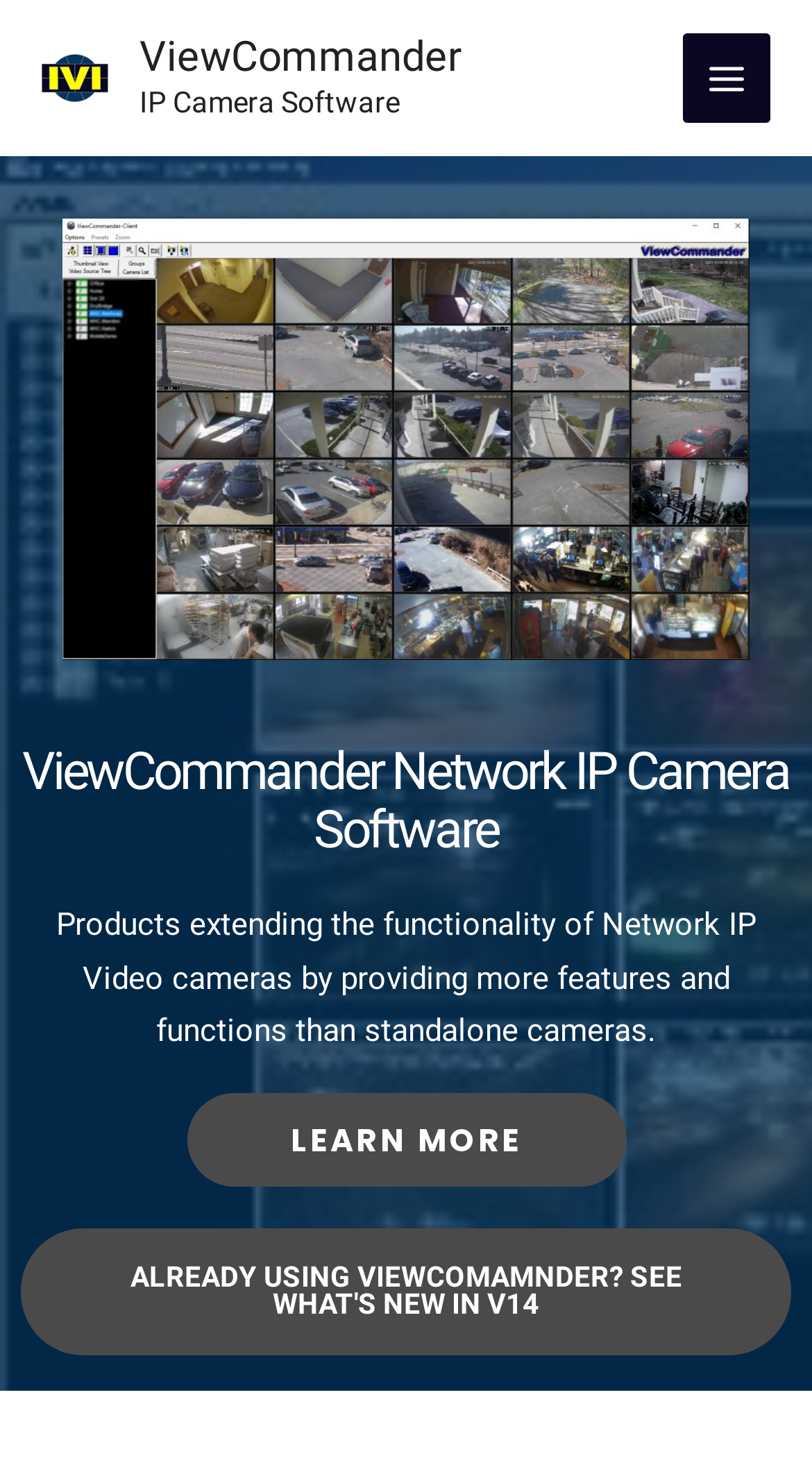From the webpage screenshot, predict the bounding box of the UI element that matches this description: "ViewCommander".

[0.172, 0.021, 0.569, 0.055]